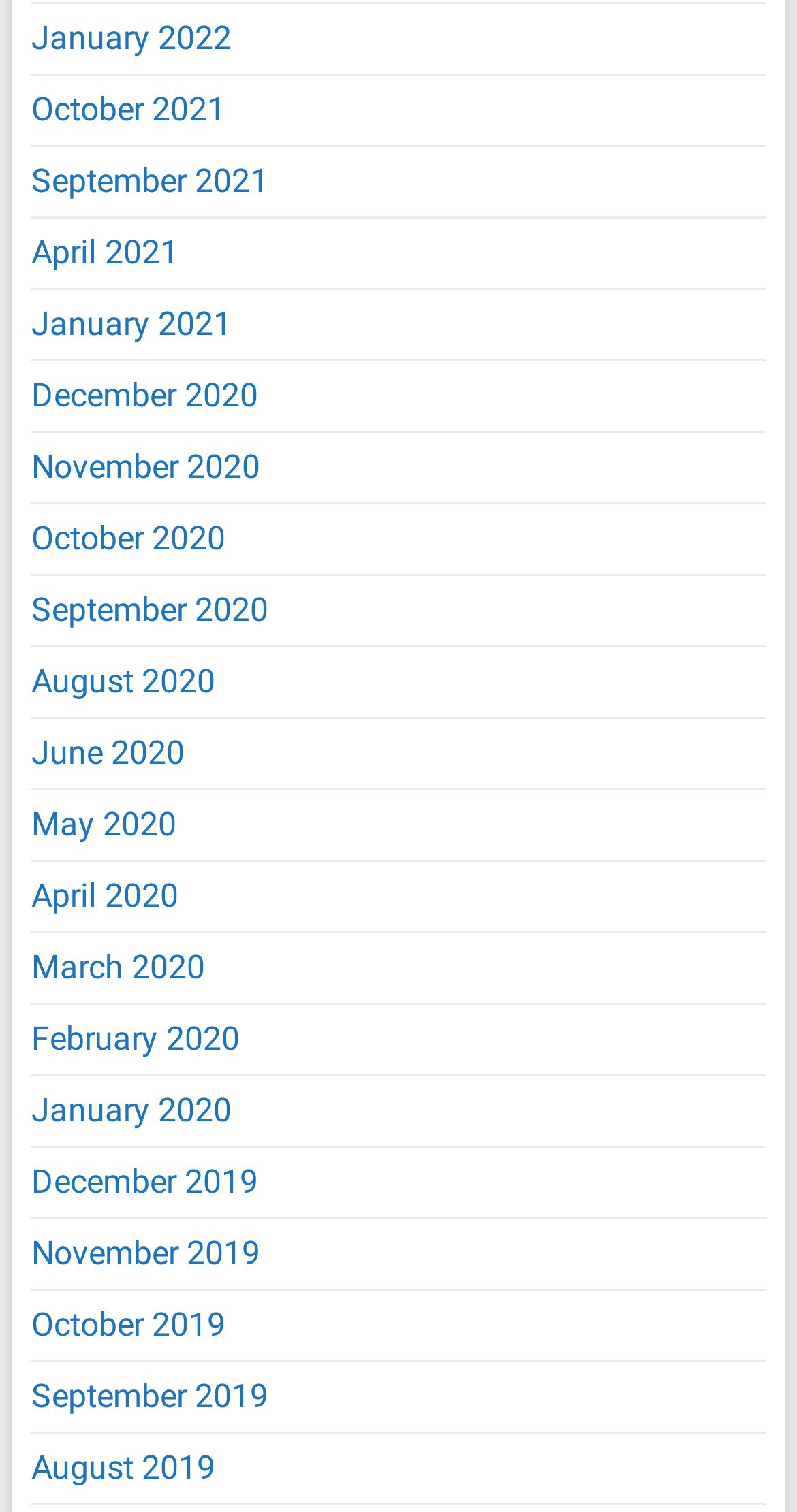Please mark the clickable region by giving the bounding box coordinates needed to complete this instruction: "view January 2022".

[0.039, 0.012, 0.291, 0.038]